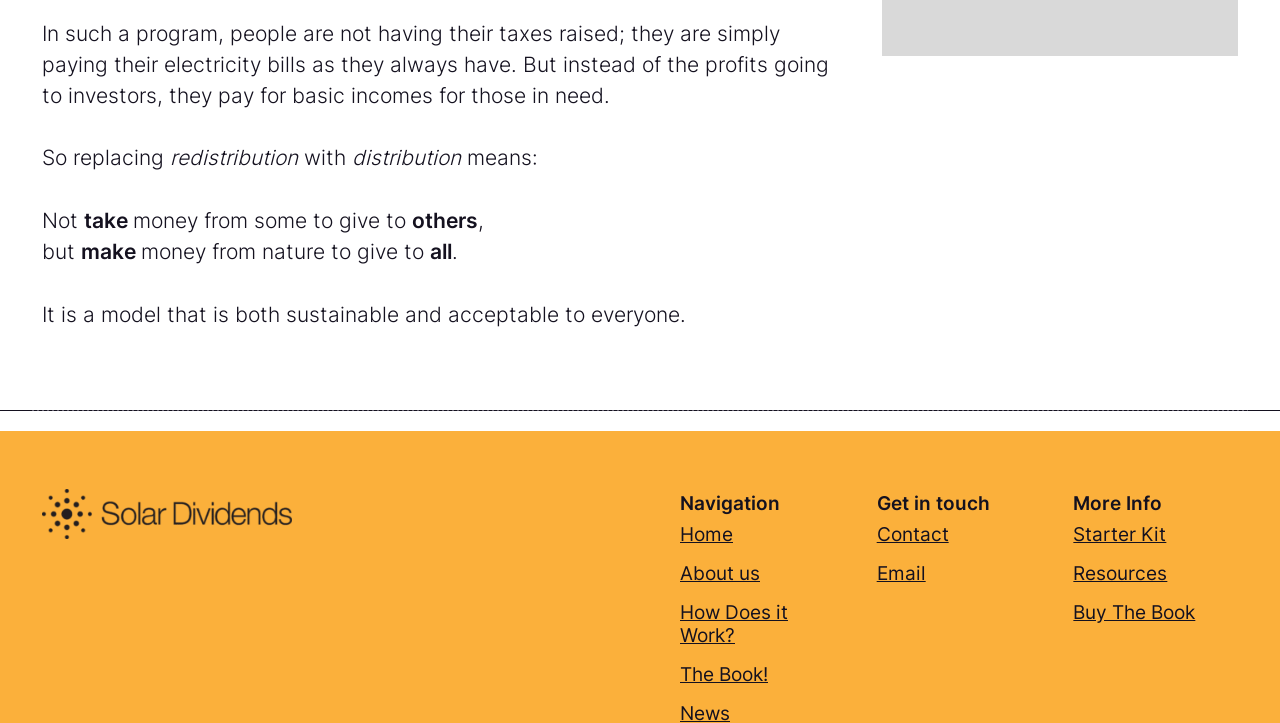What is the main idea of the program described?
Use the image to answer the question with a single word or phrase.

Basic incomes for those in need